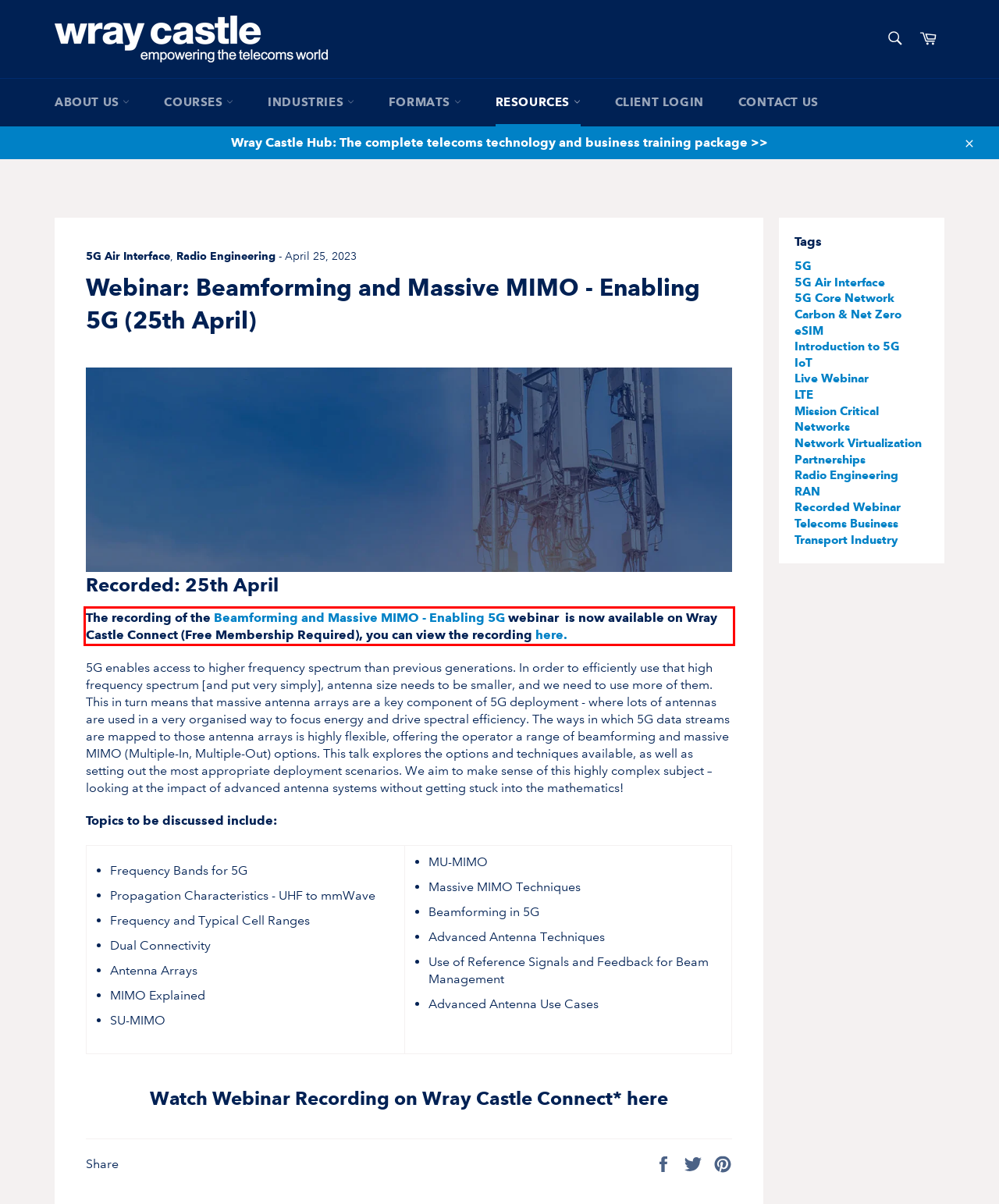Using the provided webpage screenshot, identify and read the text within the red rectangle bounding box.

The recording of the Beamforming and Massive MIMO - Enabling 5G webinar is now available on Wray Castle Connect (Free Membership Required), you can view the recording here.